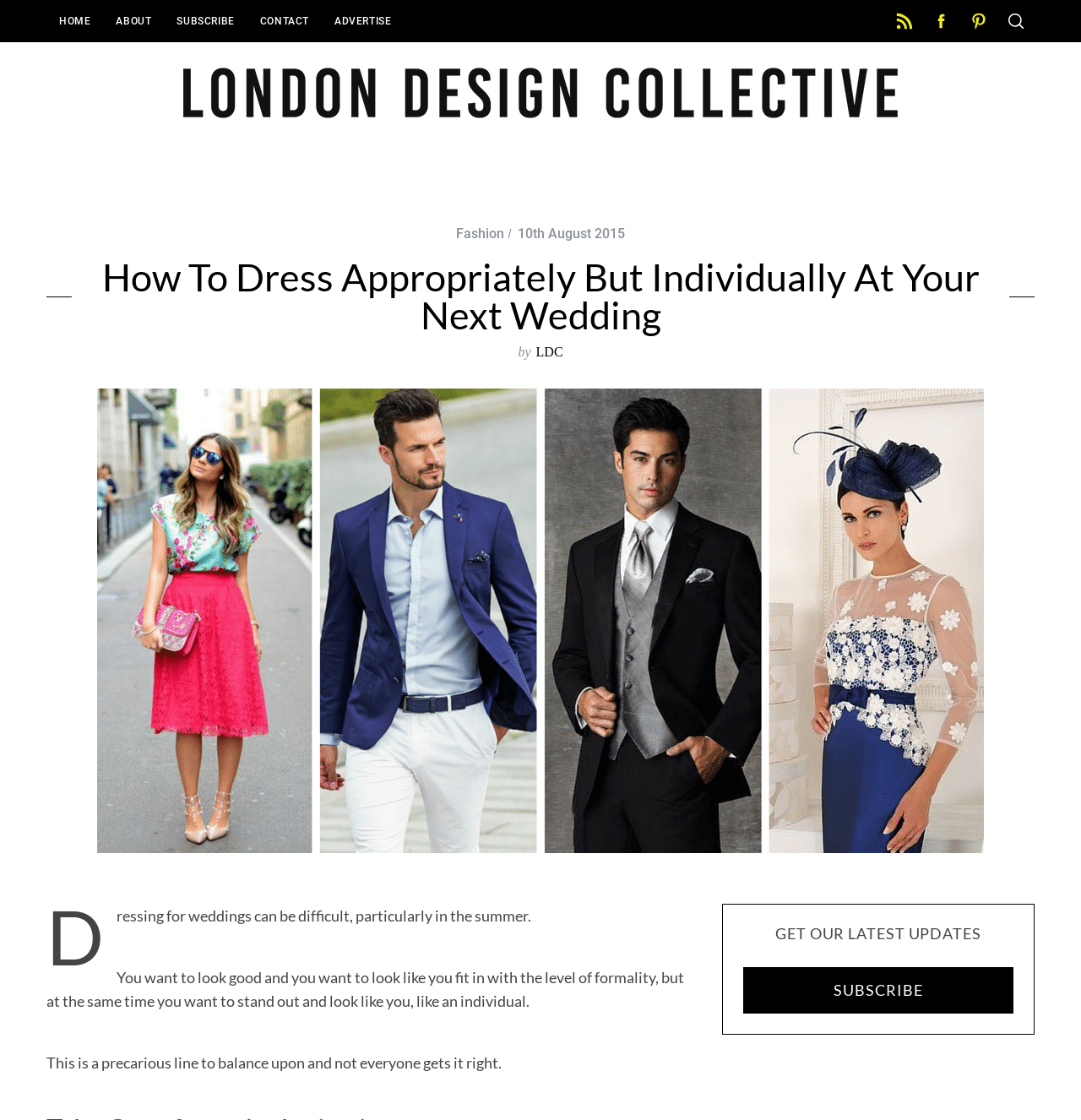Provide the bounding box coordinates of the HTML element described as: "alt="London Design Collective -"". The bounding box coordinates should be four float numbers between 0 and 1, i.e., [left, top, right, bottom].

[0.17, 0.06, 0.83, 0.106]